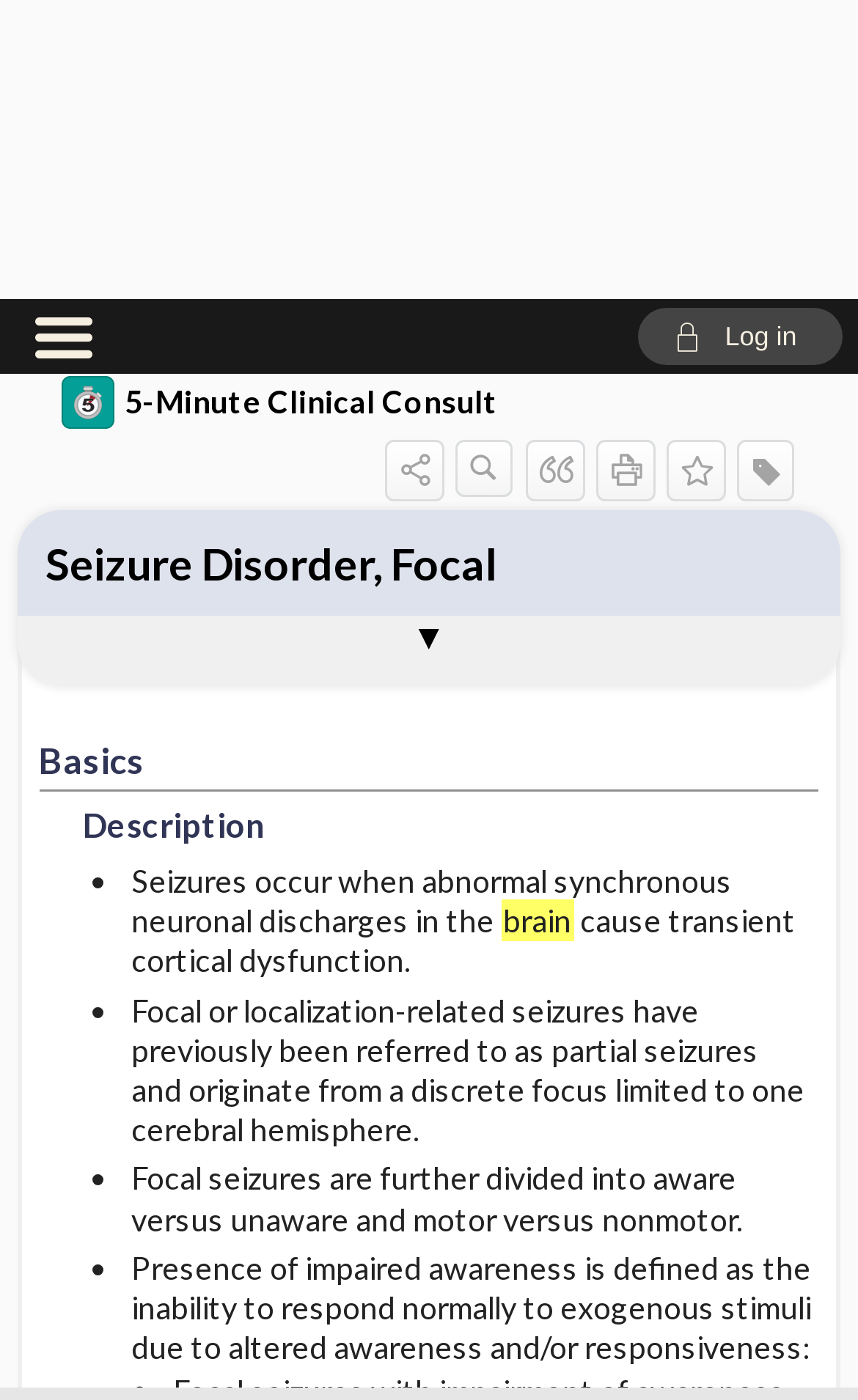Can you identify the bounding box coordinates of the clickable region needed to carry out this instruction: 'Favorite this topic'? The coordinates should be four float numbers within the range of 0 to 1, stated as [left, top, right, bottom].

[0.777, 0.101, 0.847, 0.142]